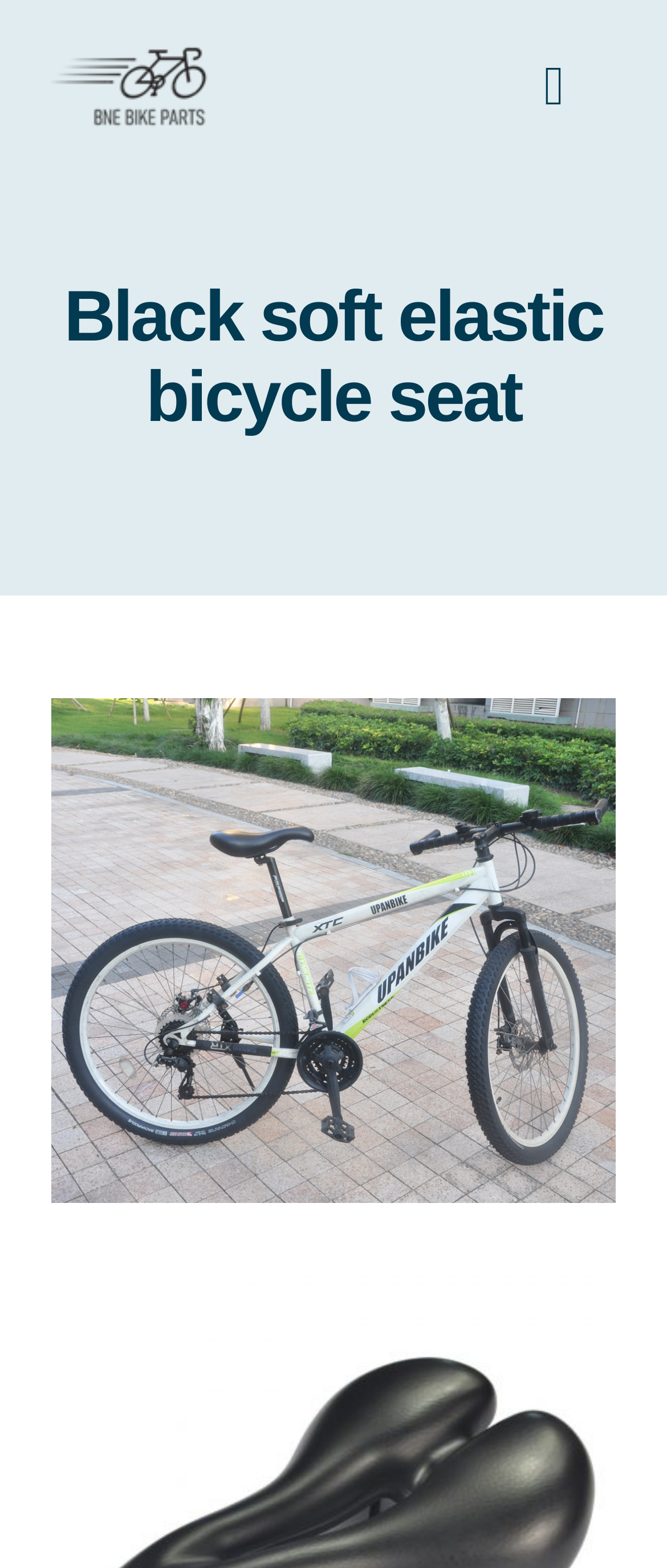Please look at the image and answer the question with a detailed explanation: What type of products are sold on this website?

Based on the navigation menu and links on the webpage, it appears that this website sells various types of bicycle products, including bicycle parts, accessories, clothing, and videos related to bicycles.